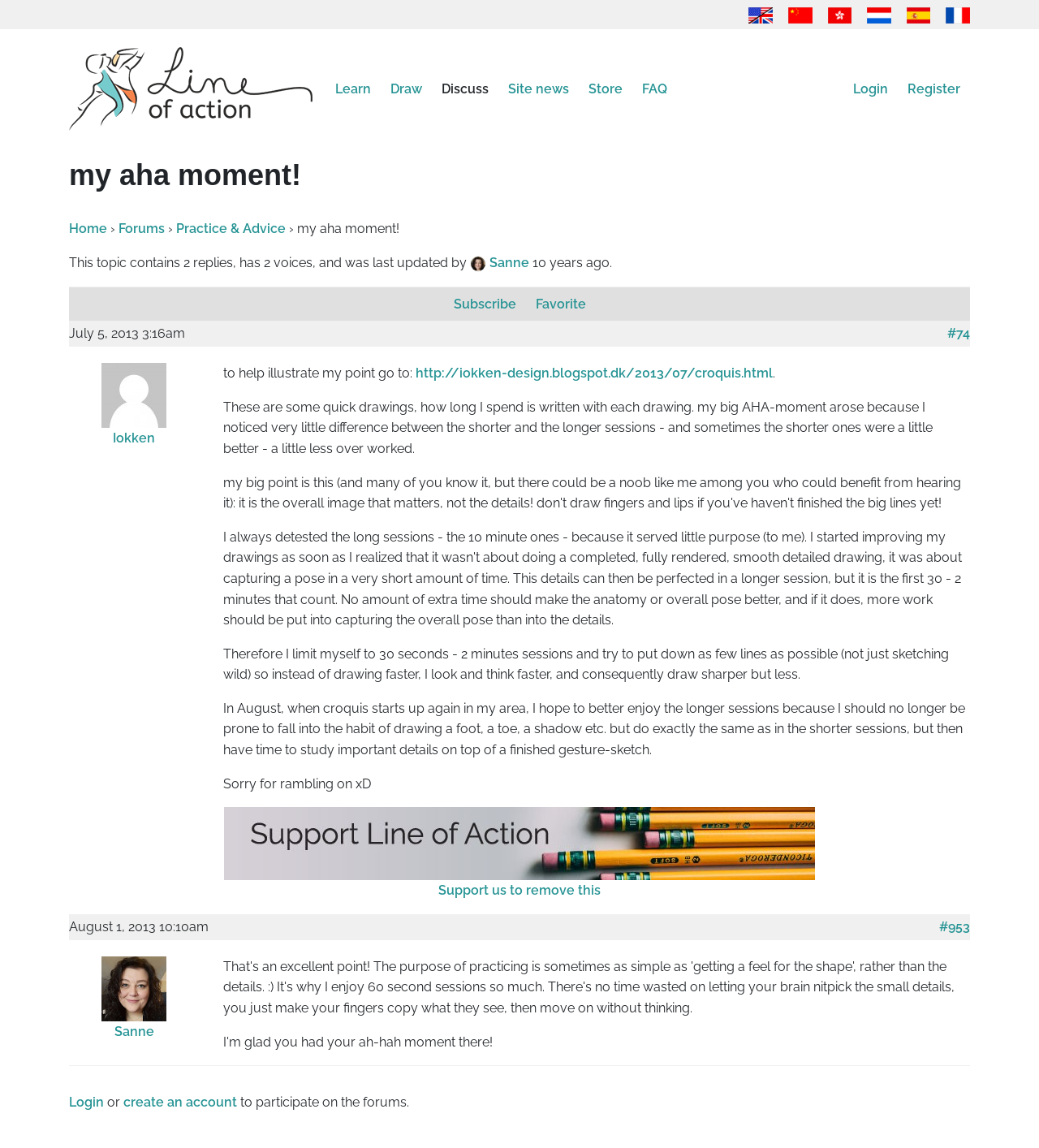Please indicate the bounding box coordinates of the element's region to be clicked to achieve the instruction: "Switch to English". Provide the coordinates as four float numbers between 0 and 1, i.e., [left, top, right, bottom].

[0.721, 0.006, 0.744, 0.019]